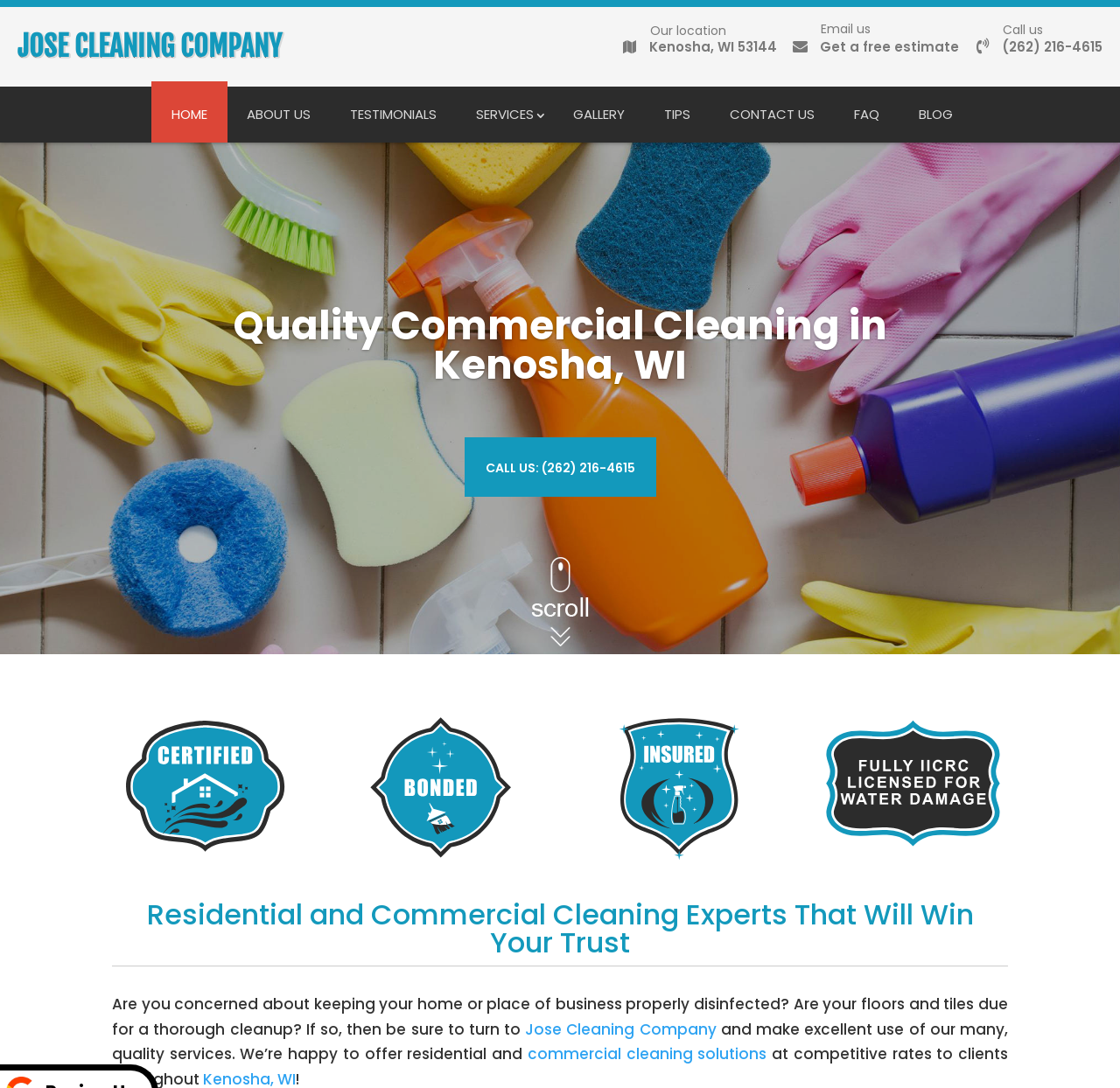Pinpoint the bounding box coordinates for the area that should be clicked to perform the following instruction: "View the 'GALLERY'".

[0.494, 0.08, 0.576, 0.131]